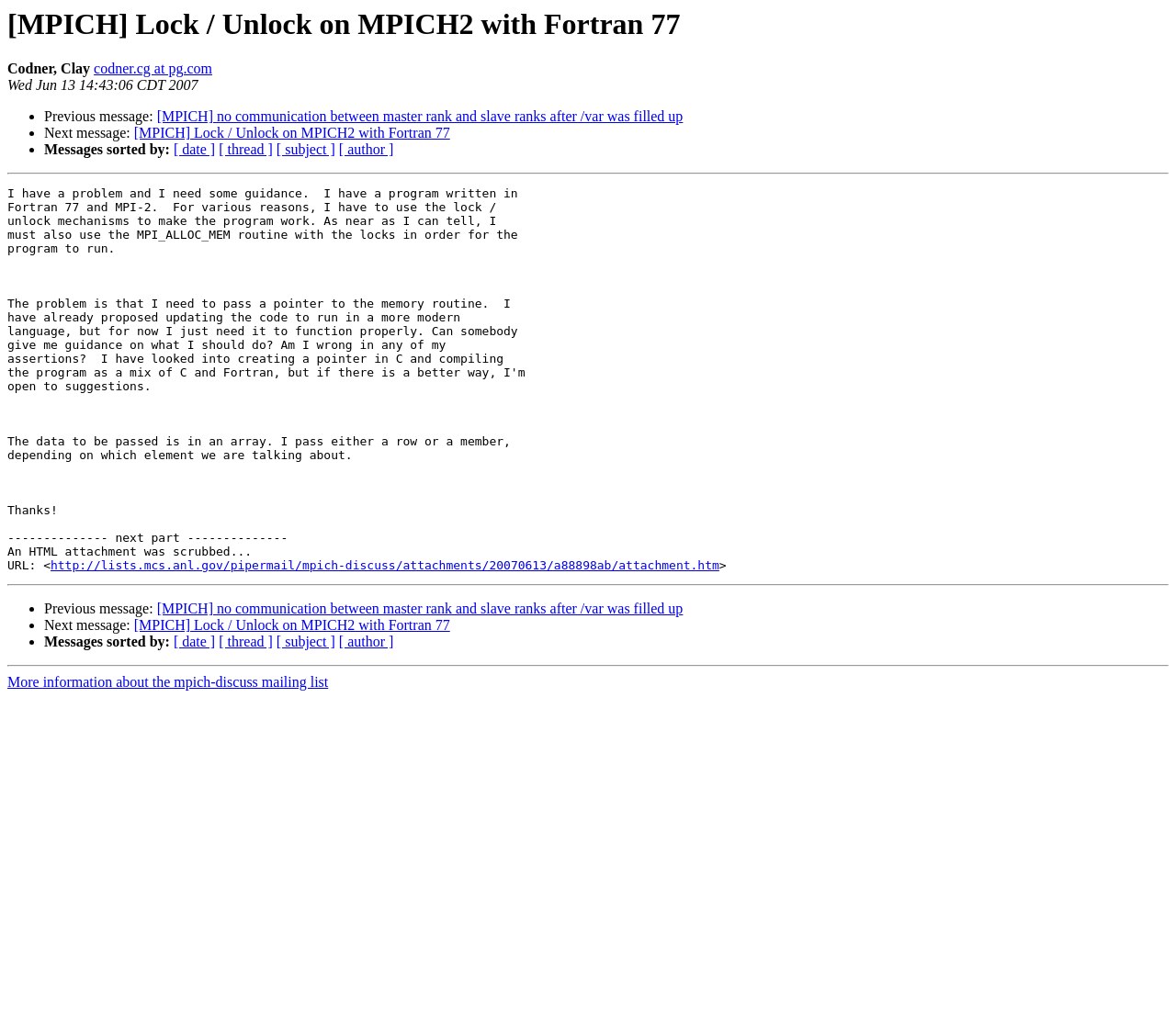Generate the text content of the main headline of the webpage.

[MPICH] Lock / Unlock on MPICH2 with Fortran 77